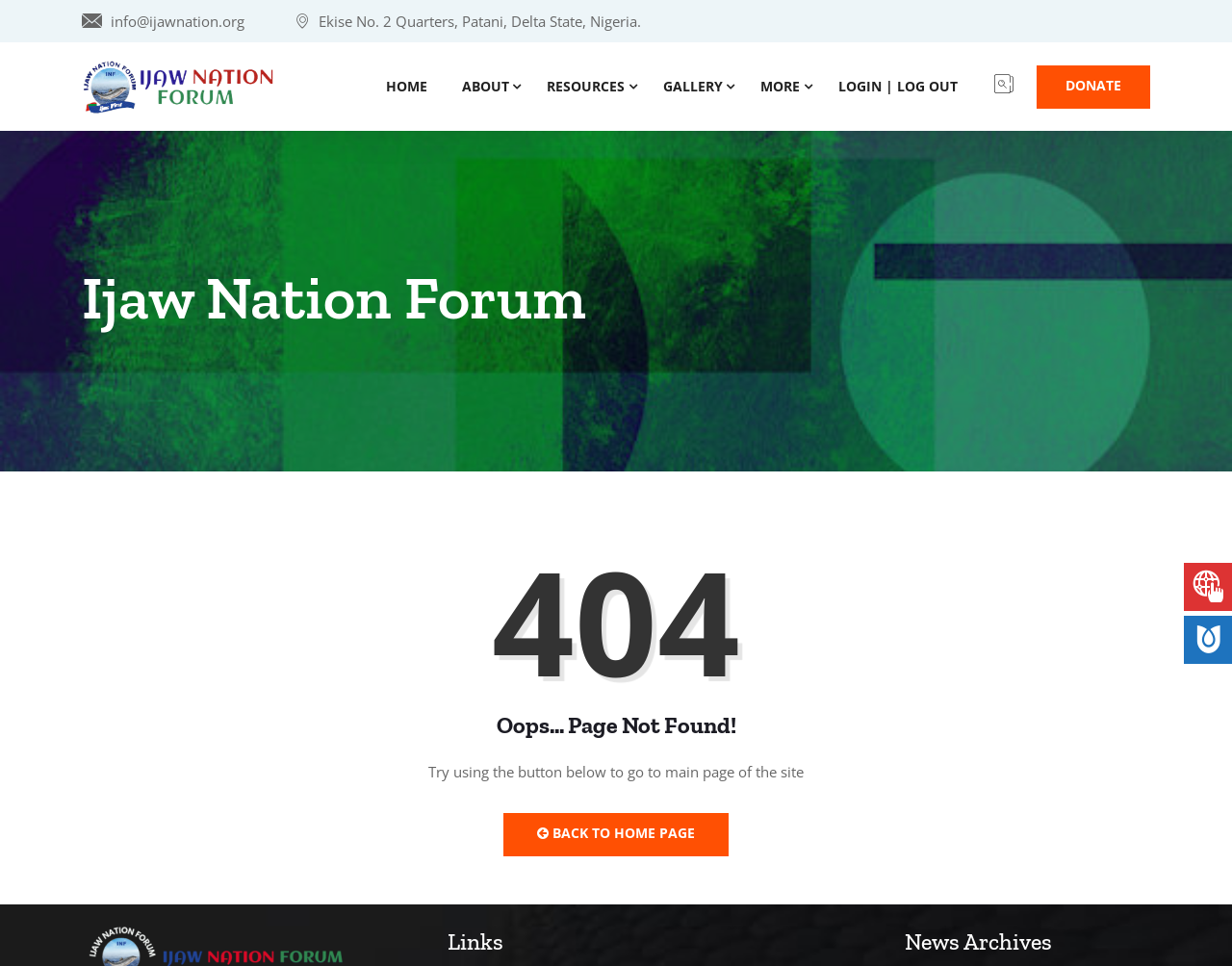Provide a brief response in the form of a single word or phrase:
What is the text of the button to go back to the home page?

BACK TO HOME PAGE